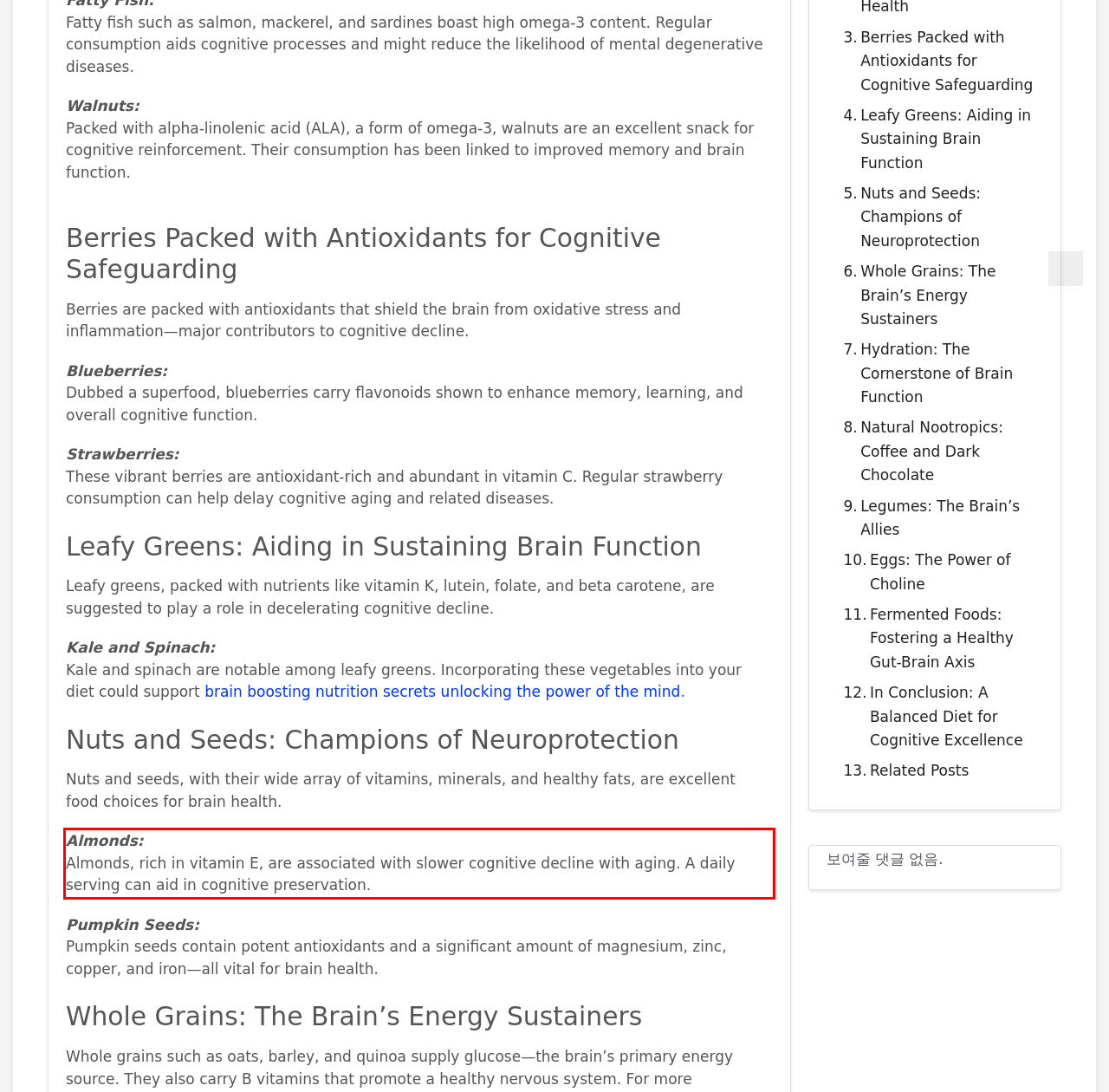Identify and extract the text within the red rectangle in the screenshot of the webpage.

Almonds: Almonds, rich in vitamin E, are associated with slower cognitive decline with aging. A daily serving can aid in cognitive preservation.